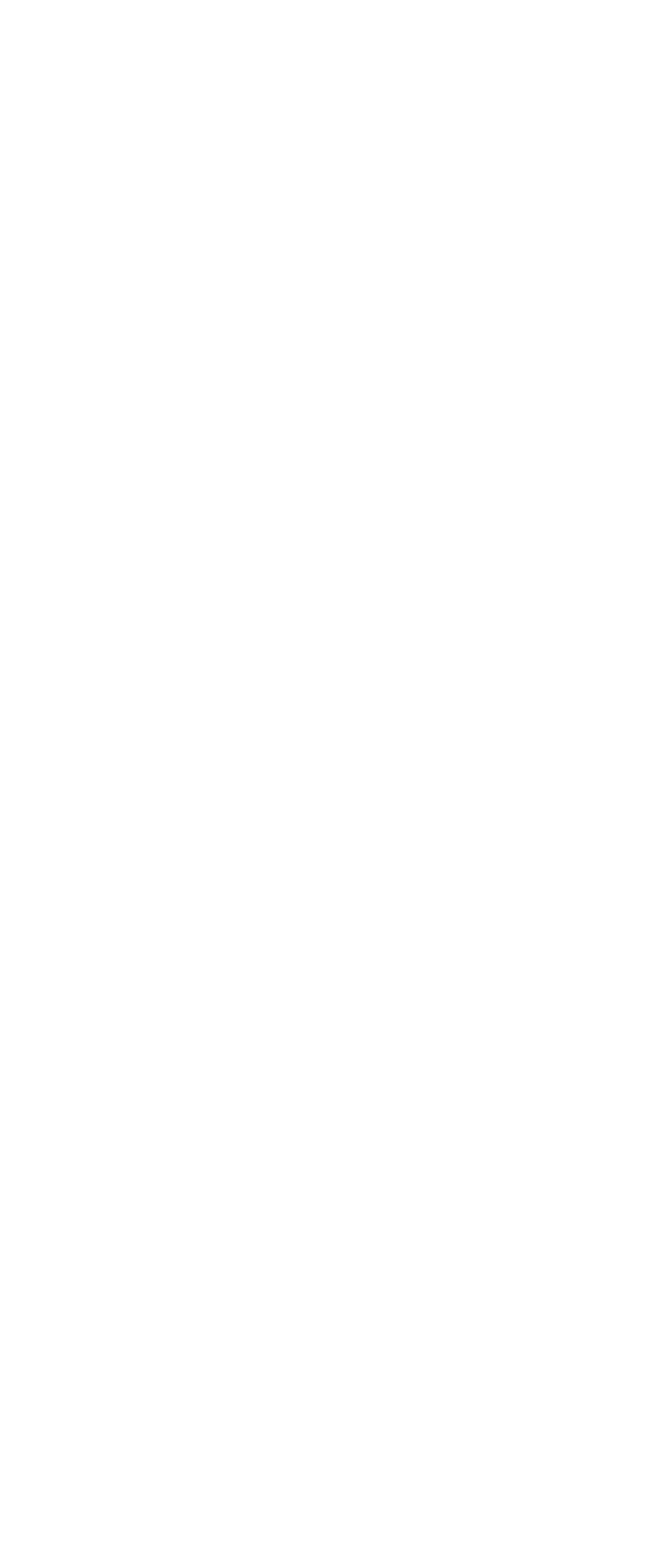What is the topic of the last featured post?
Using the image as a reference, answer the question with a short word or phrase.

Construction Projects